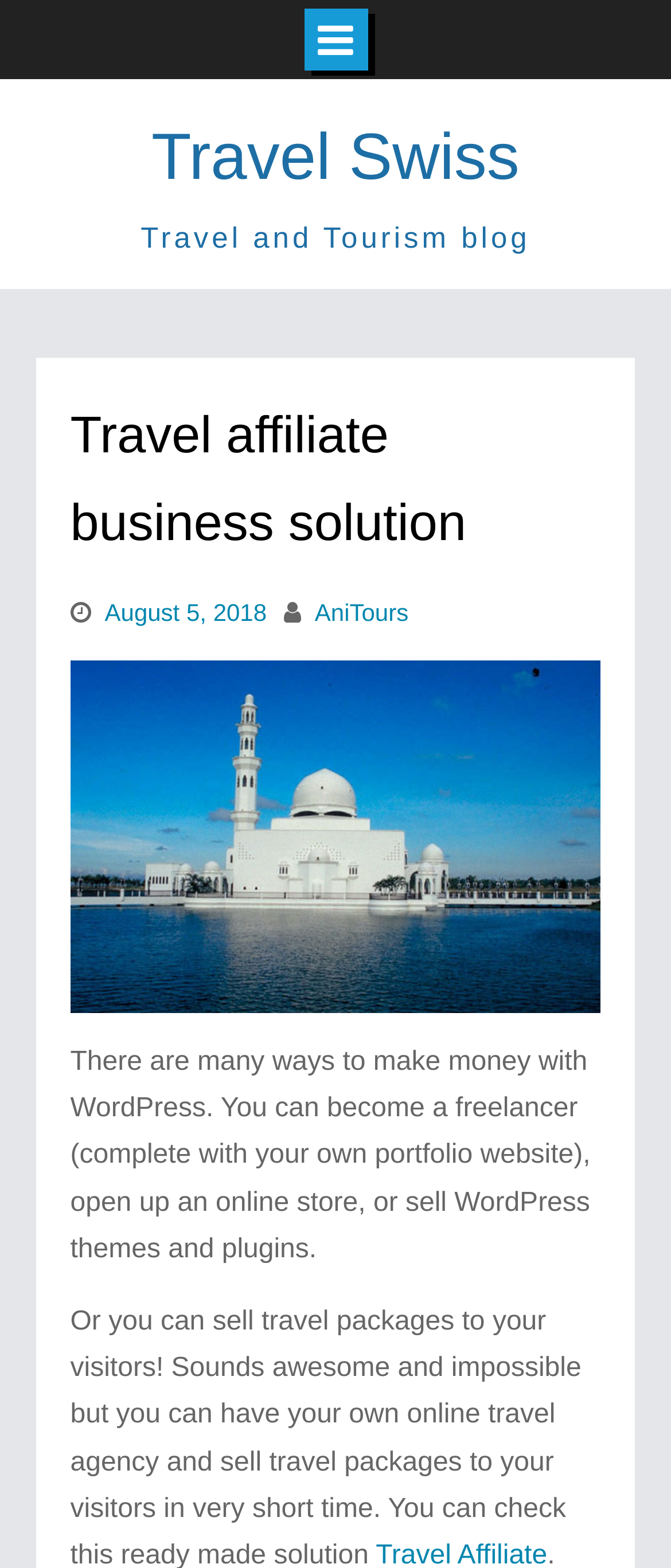Please provide the bounding box coordinate of the region that matches the element description: Travel Swiss. Coordinates should be in the format (top-left x, top-left y, bottom-right x, bottom-right y) and all values should be between 0 and 1.

[0.226, 0.078, 0.774, 0.124]